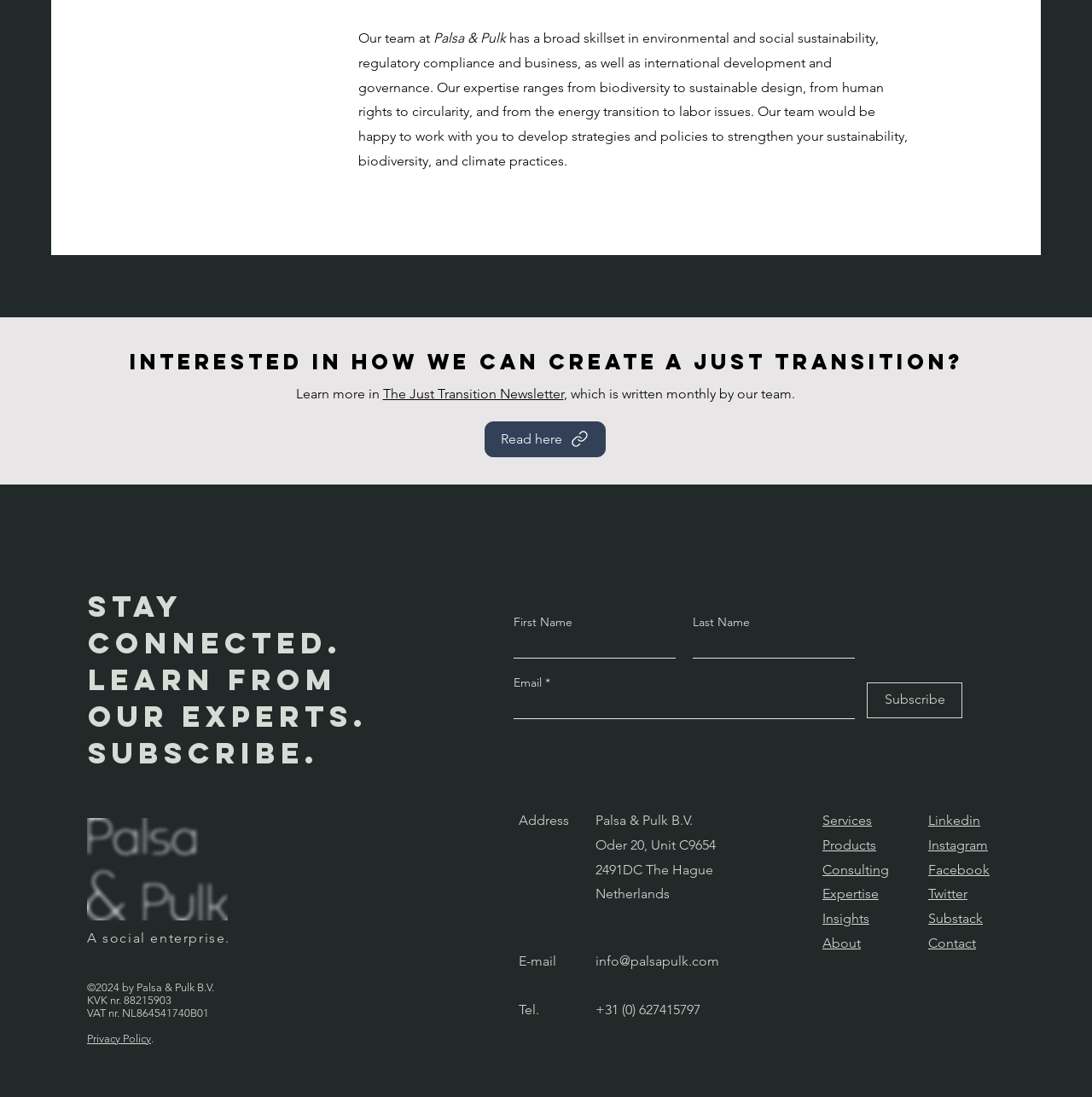What is the name of the social enterprise?
Craft a detailed and extensive response to the question.

The name of the social enterprise can be found at the bottom of the webpage, where it says 'A social enterprise.' followed by the name 'Palsa & Pulk B.V.'.